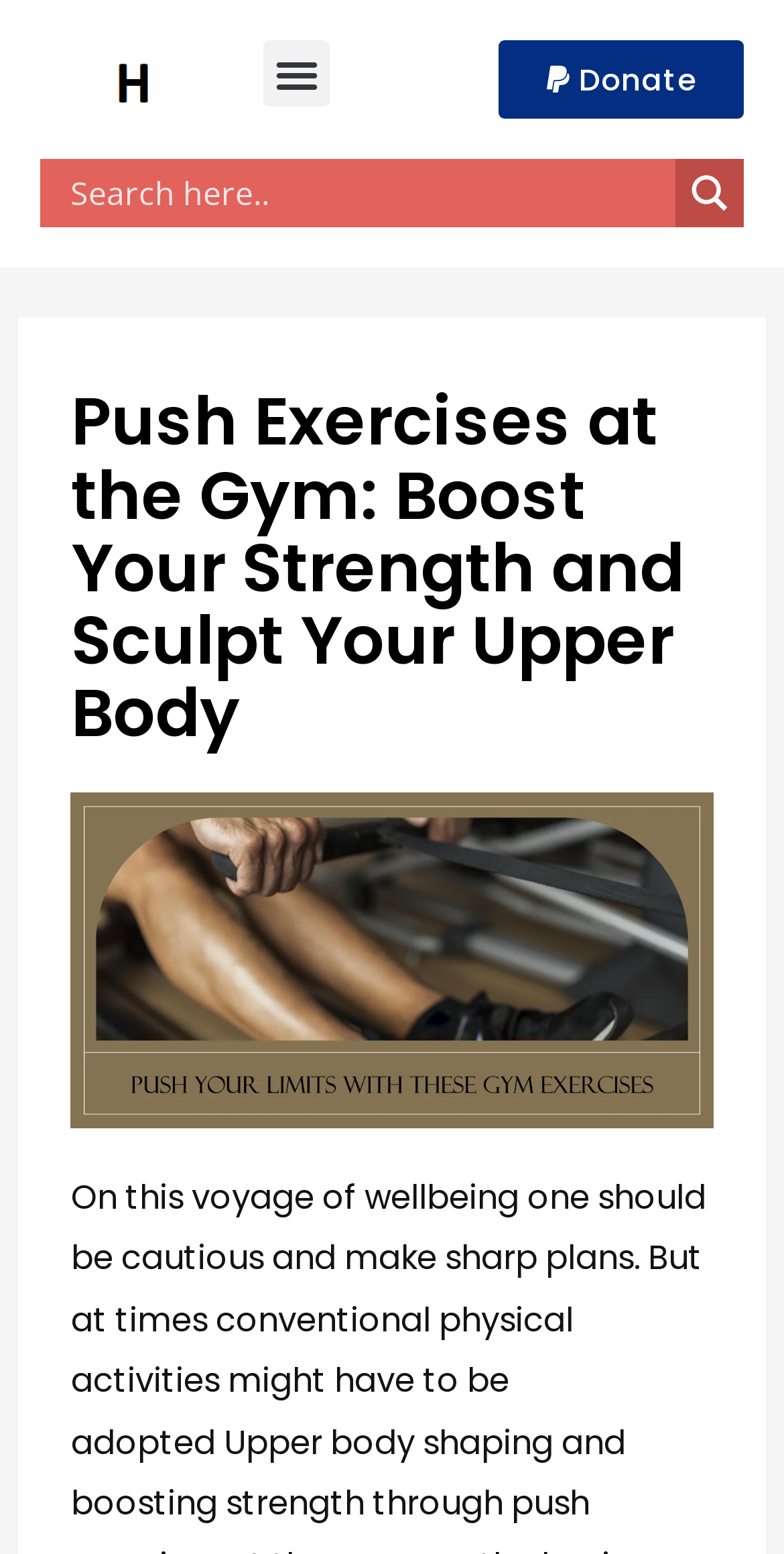By analyzing the image, answer the following question with a detailed response: What is the topic of the main image on the webpage?

The main image on the webpage is located below the heading and takes up a significant portion of the webpage's vertical space. The image is described as 'Push Exercises at the Gym', which suggests that it is related to the topic of push exercises at the gym.